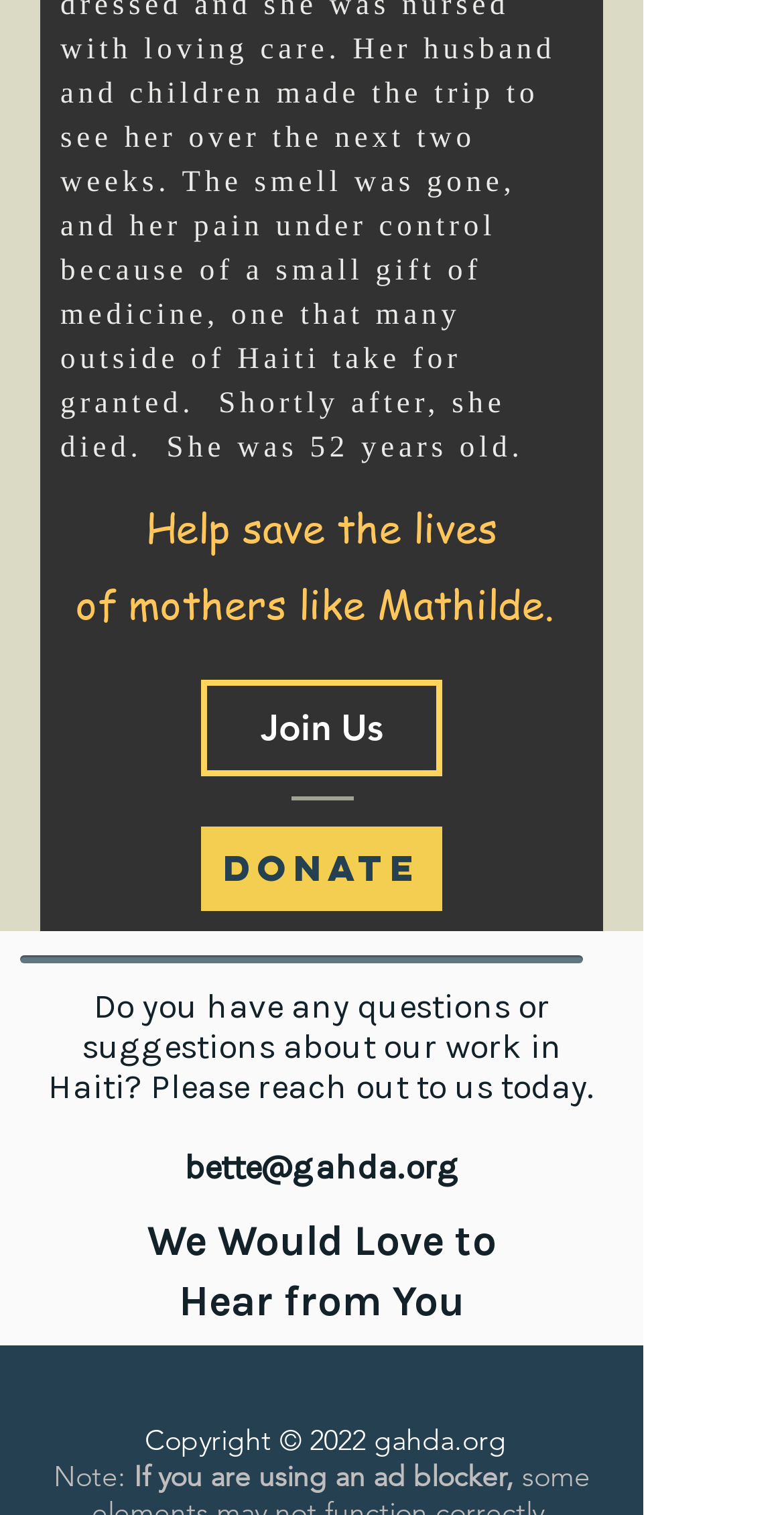Please provide a comprehensive answer to the question based on the screenshot: How can I contact the organization?

The link element 'bette@gahda.org' is present on the page, which suggests that I can contact the organization by sending an email to this address.